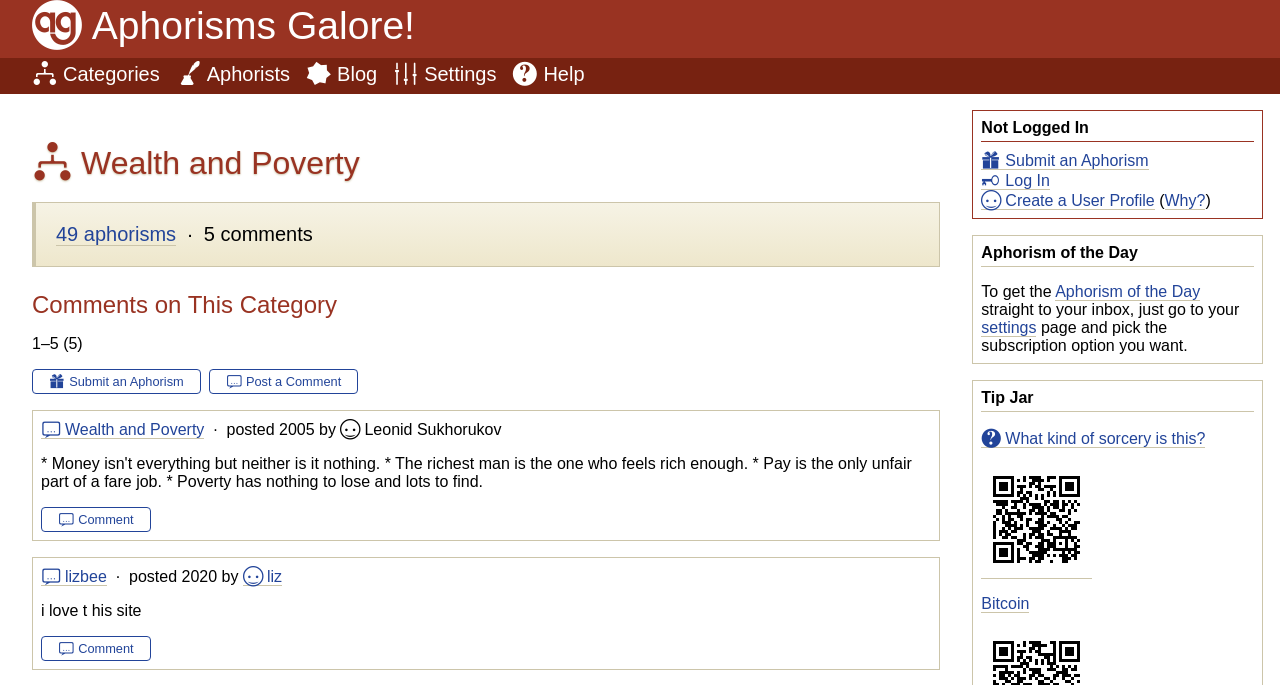Offer an in-depth caption of the entire webpage.

The webpage is titled "Aphorisms Galore! » Discussions: Wealth and Poverty" and appears to be a platform for browsing, searching, submitting, discussing, and rating witty sayings by famous and not-so-famous people.

At the top left of the page, there are six links: "Aphorisms Galore!", "Categories", "Aphorists", "Blog", "Settings", and "Help". Below these links, there is a notification indicating that the user is not logged in, followed by three links: "Submit an Aphorism", "Log In", and "Create a User Profile".

To the right of the notification, there is a section with the title "Aphorism of the Day" and a brief description of how to receive daily aphorisms via email. Below this section, there is a "Tip Jar" with a link to a Bitcoin address and a QR code image.

The main content of the page is divided into two sections. The left section has a heading "Wealth and Poverty" with a link to 49 aphorisms and 5 comments. Below this, there is a section titled "Comments on This Category" with a link to submit an aphorism and post a comment. There are also links to navigate through the comments, with a total of 5 comments displayed.

The right section of the page displays individual comments, each with the commenter's name, posting date, and the comment text. There are links to reply to each comment and to view the commenter's profile.